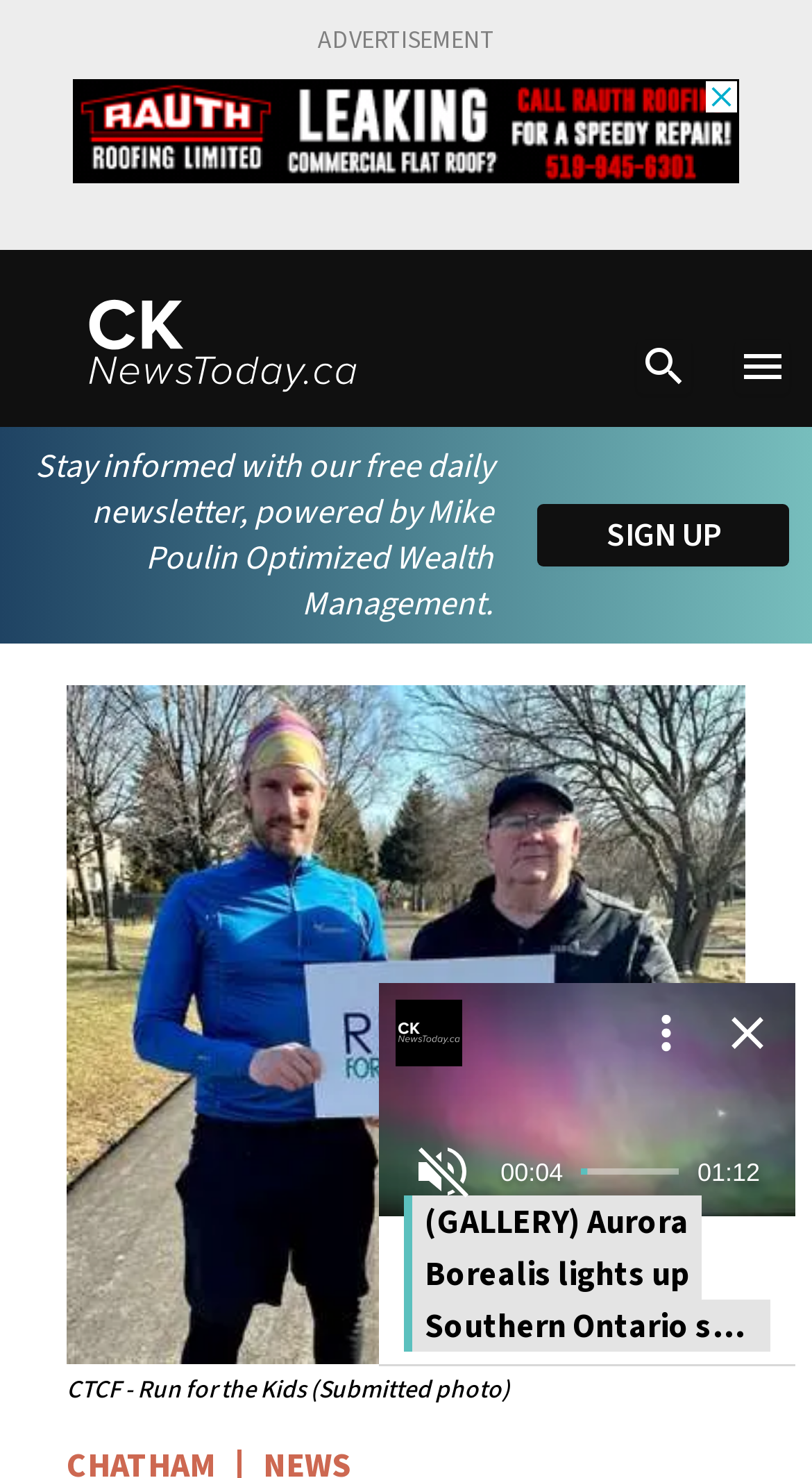Extract the bounding box coordinates of the UI element described by: "parent_node: search". The coordinates should include four float numbers ranging from 0 to 1, e.g., [left, top, right, bottom].

[0.082, 0.192, 0.467, 0.27]